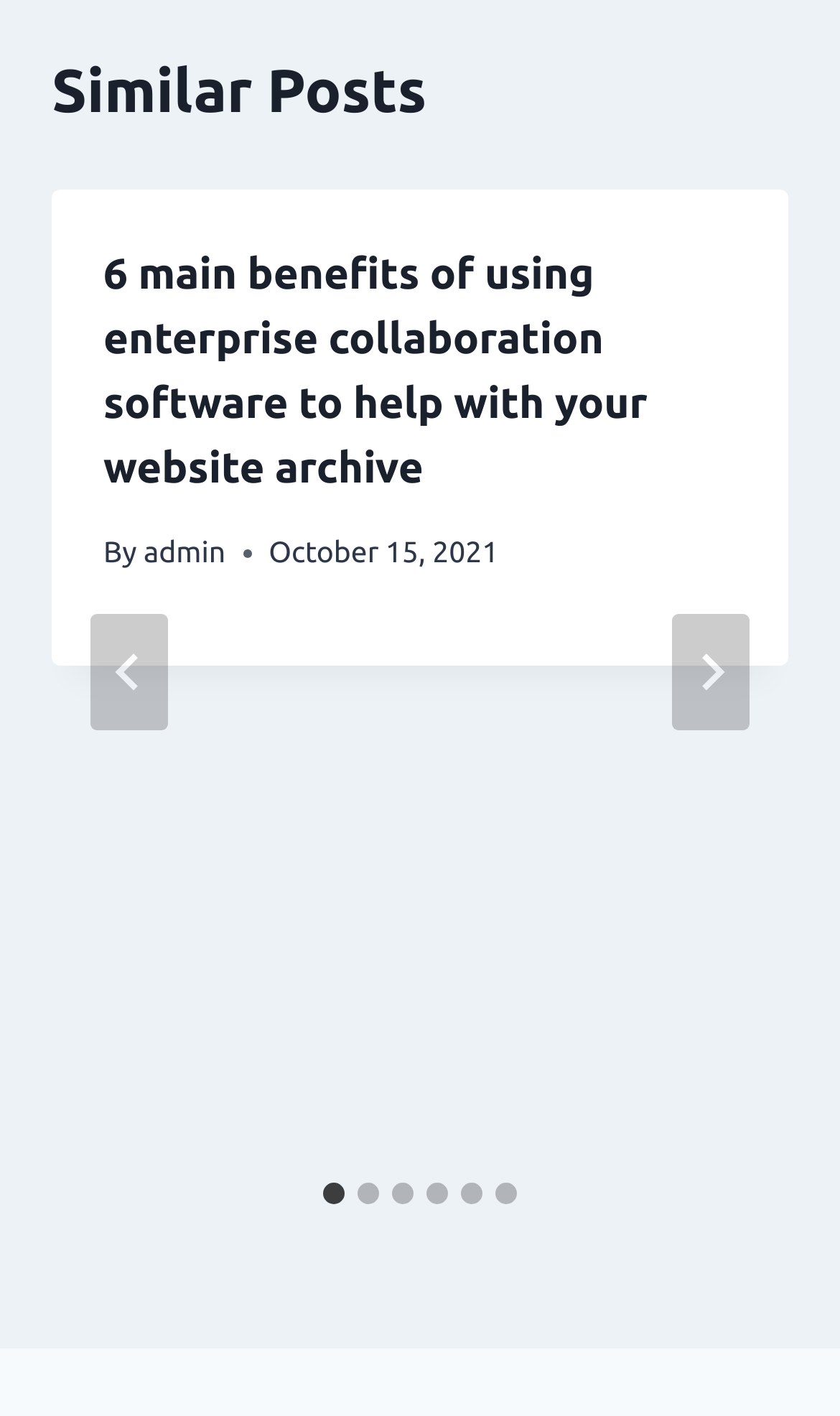Determine the bounding box coordinates for the clickable element required to fulfill the instruction: "View slide 2". Provide the coordinates as four float numbers between 0 and 1, i.e., [left, top, right, bottom].

[0.426, 0.835, 0.451, 0.85]